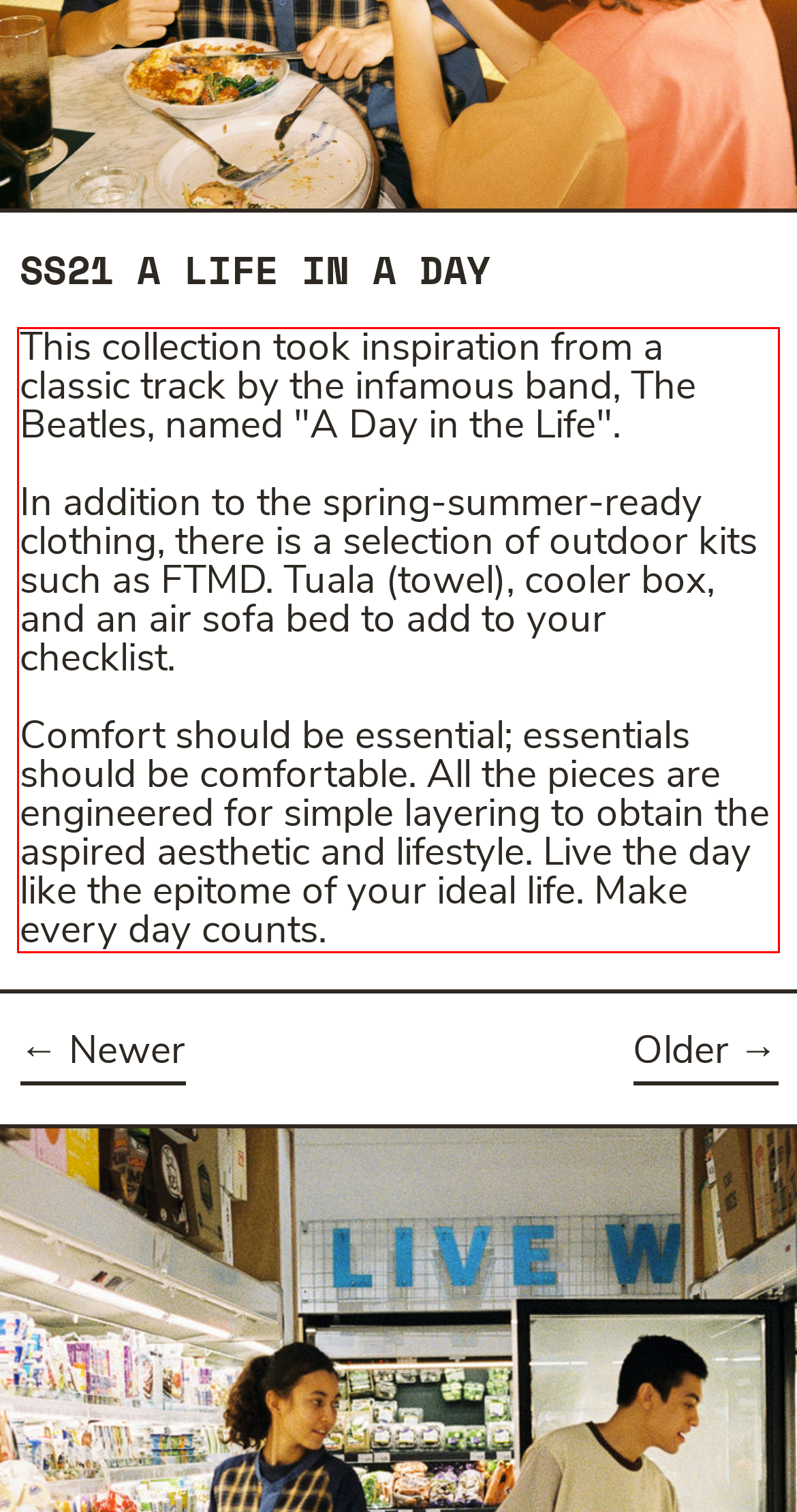Please extract the text content within the red bounding box on the webpage screenshot using OCR.

This collection took inspiration from a classic track by the infamous band, The Beatles, named "A Day in the Life". In addition to the spring-summer-ready clothing, there is a selection of outdoor kits such as FTMD. Tuala (towel), cooler box, and an air sofa bed to add to your checklist. Comfort should be essential; essentials should be comfortable. All the pieces are engineered for simple layering to obtain the aspired aesthetic and lifestyle. Live the day like the epitome of your ideal life. Make every day counts.